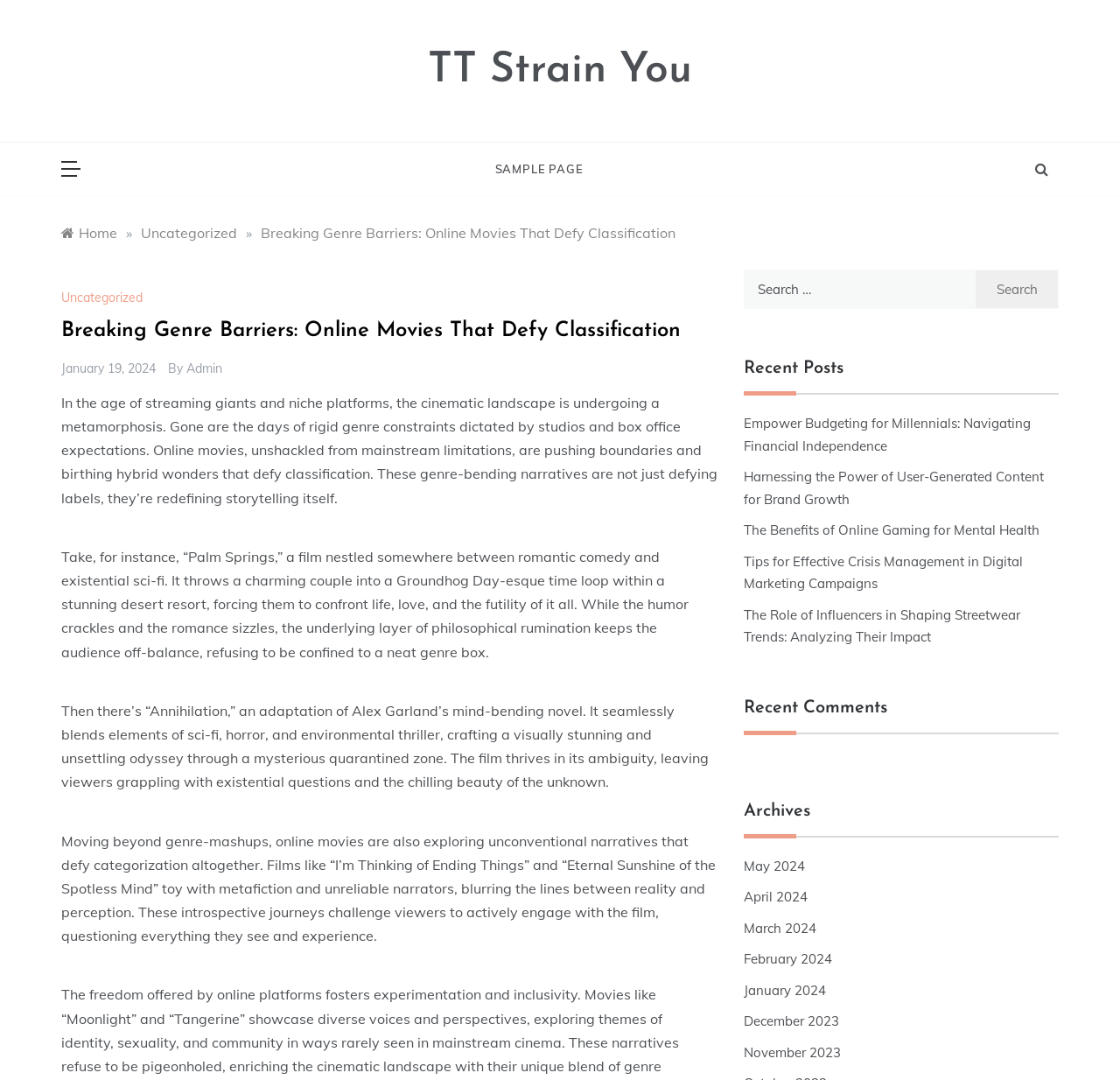Find the bounding box of the UI element described as: "admin". The bounding box coordinates should be given as four float values between 0 and 1, i.e., [left, top, right, bottom].

[0.166, 0.334, 0.198, 0.348]